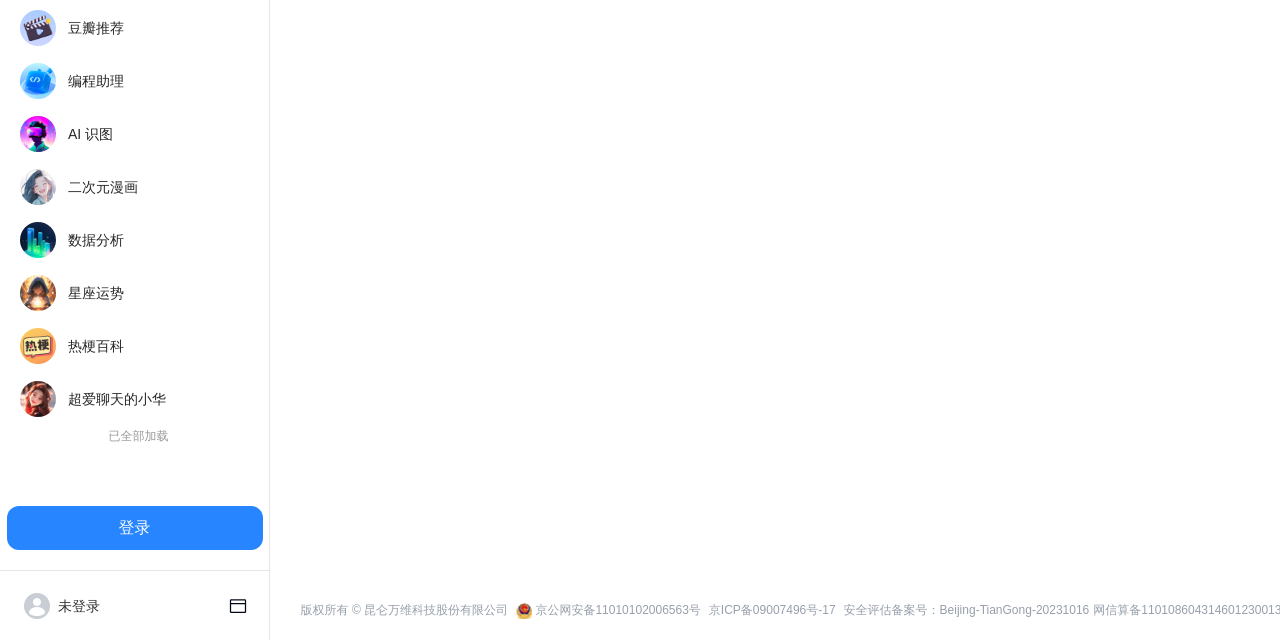Determine the bounding box for the HTML element described here: "登录". The coordinates should be given as [left, top, right, bottom] with each number being a float between 0 and 1.

[0.005, 0.791, 0.205, 0.859]